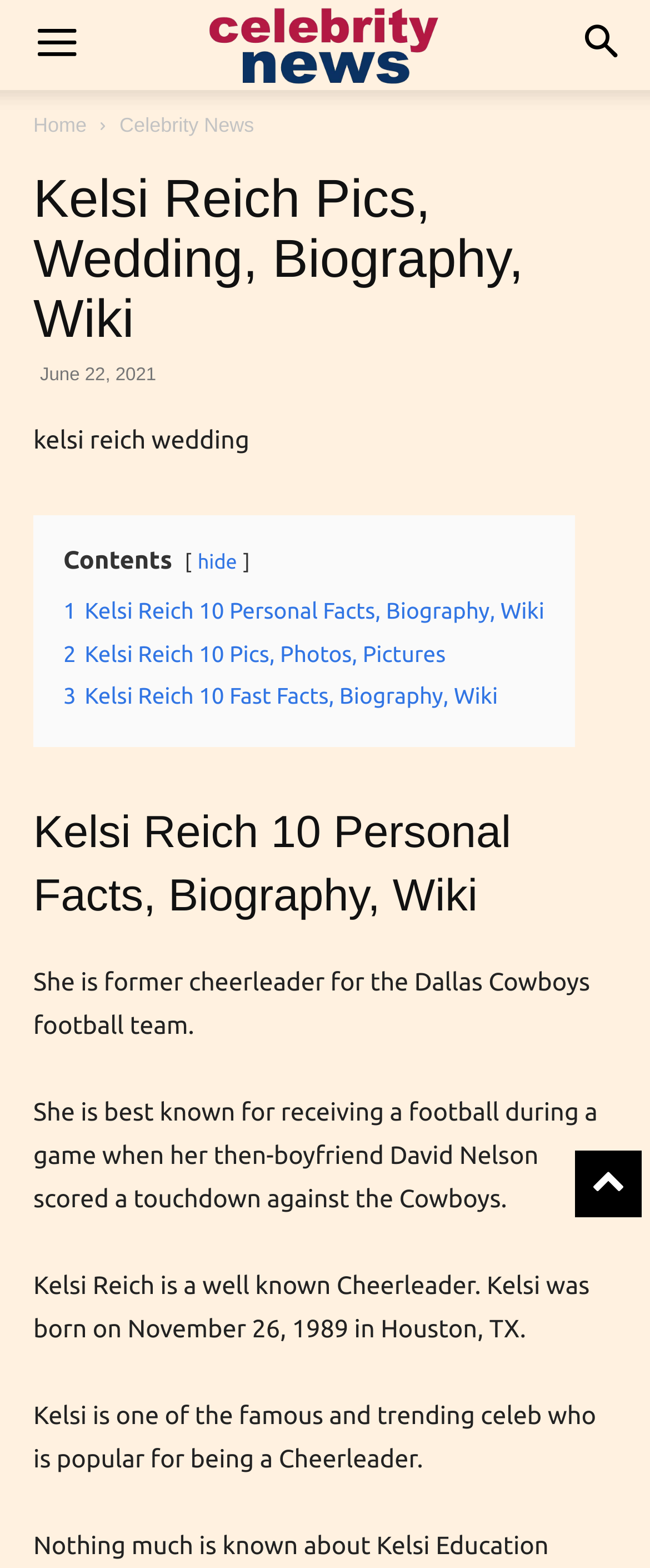What team did Kelsi Reich used to cheer for?
Please respond to the question with a detailed and well-explained answer.

I found this answer by reading the text on the webpage, specifically the sentence 'She is former cheerleader for the Dallas Cowboys football team.' which indicates that Kelsi Reich used to cheer for the Dallas Cowboys.